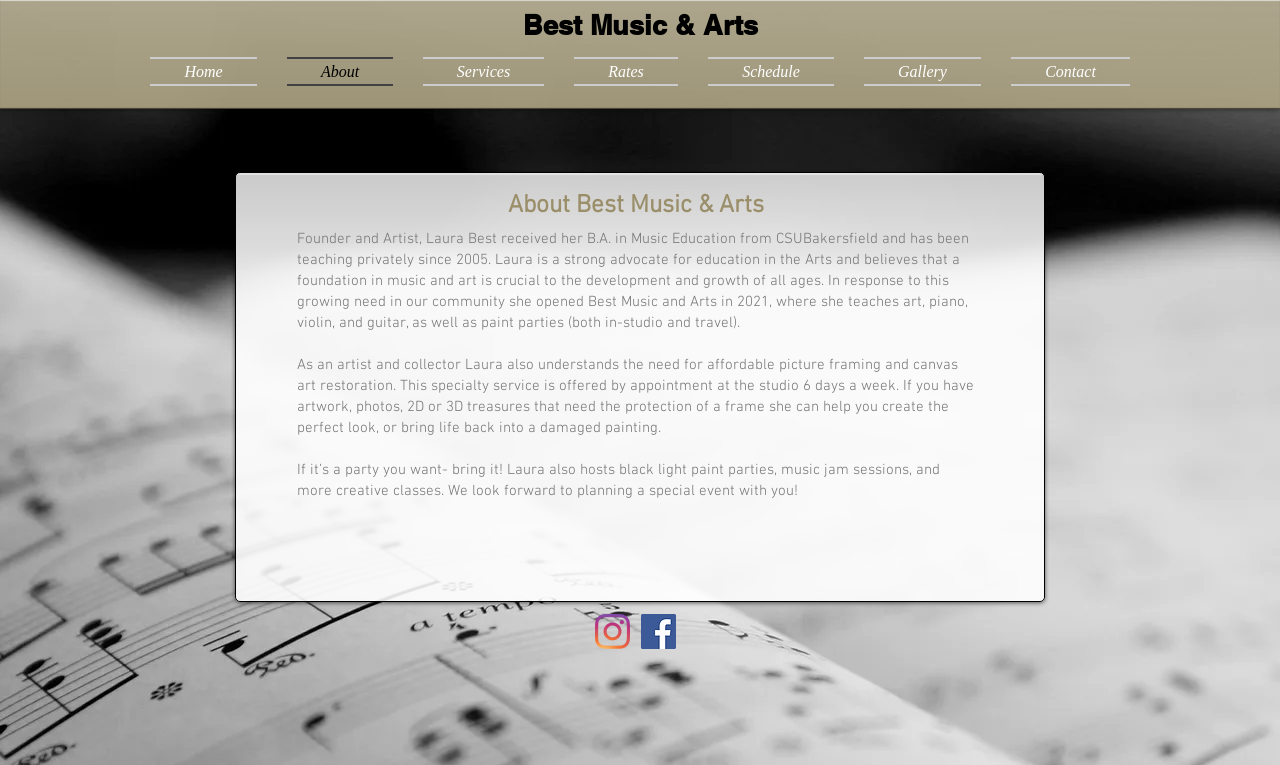Please identify the coordinates of the bounding box that should be clicked to fulfill this instruction: "go to home page".

[0.117, 0.075, 0.212, 0.112]